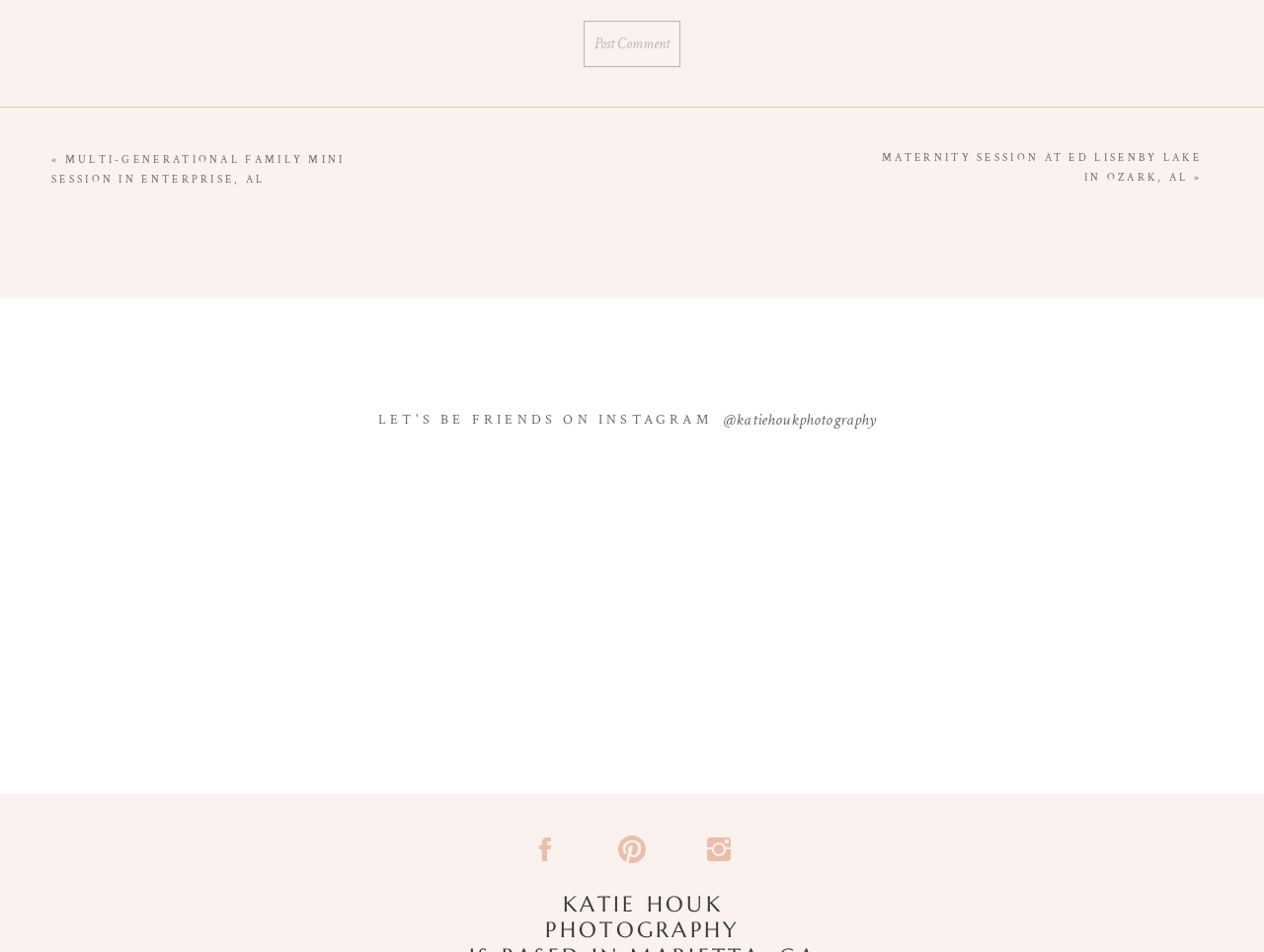Highlight the bounding box coordinates of the element that should be clicked to carry out the following instruction: "Follow @katiehoukphotography on Instagram". The coordinates must be given as four float numbers ranging from 0 to 1, i.e., [left, top, right, bottom].

[0.573, 0.426, 0.711, 0.465]